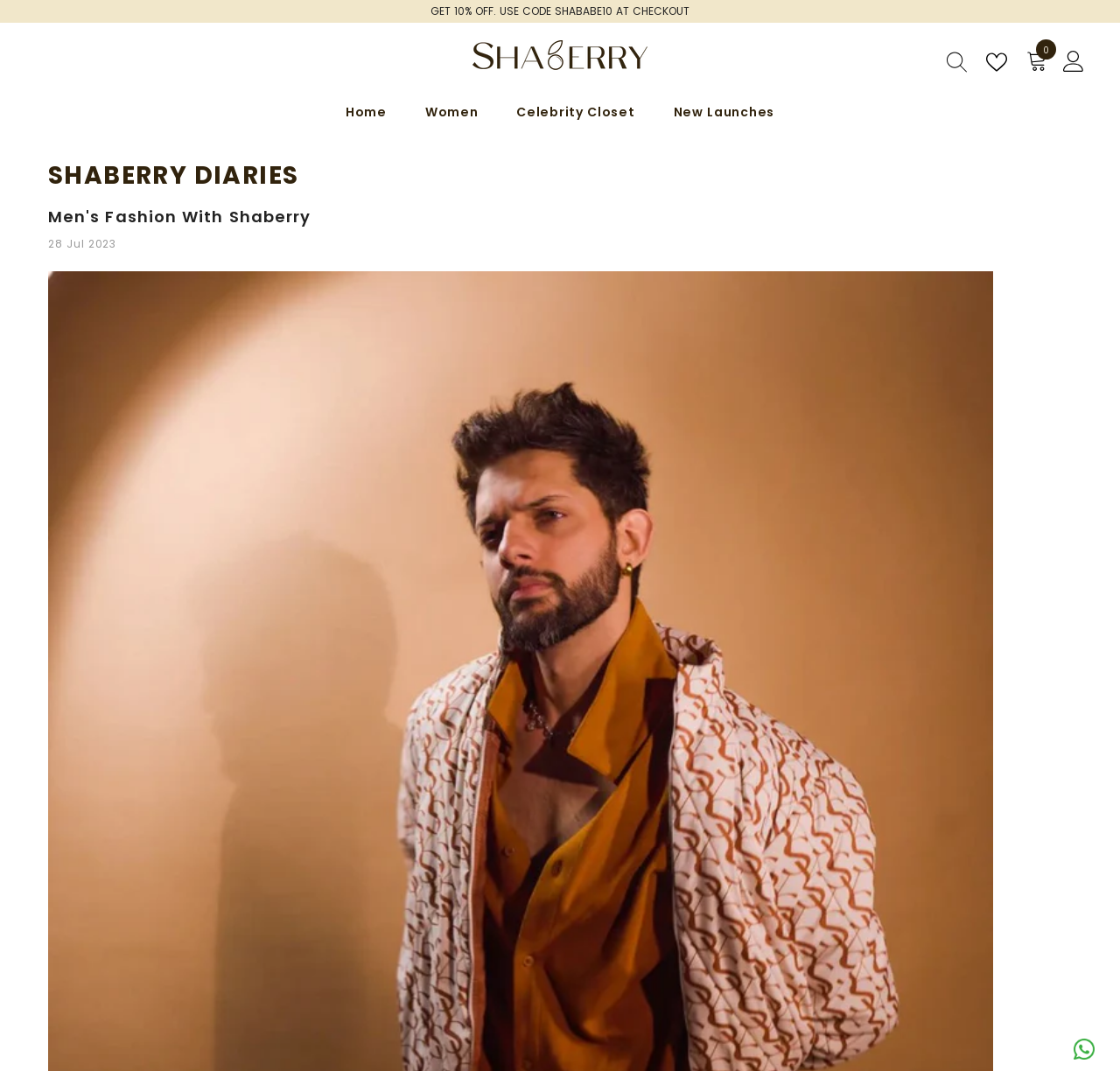Locate the bounding box coordinates of the clickable region necessary to complete the following instruction: "View user profile". Provide the coordinates in the format of four float numbers between 0 and 1, i.e., [left, top, right, bottom].

[0.949, 0.047, 0.968, 0.067]